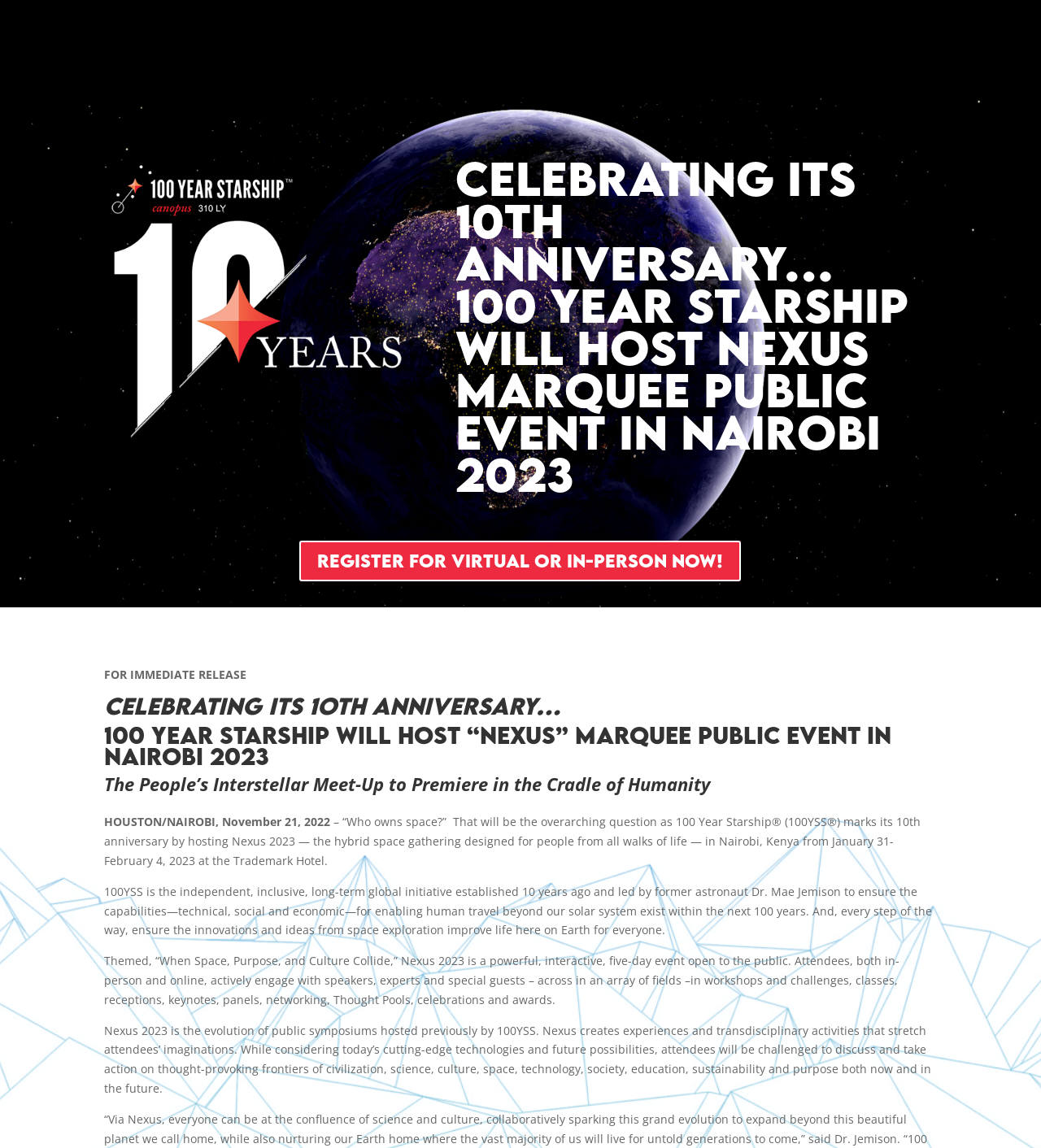What is the event celebrating?
Please respond to the question with as much detail as possible.

The event is celebrating the 10th anniversary of 100 Year Starship, as mentioned in the heading 'CELEBRATING ITS 10th anniversary… 100 year starship will host nexus marquee public event in nairobi 2023'.